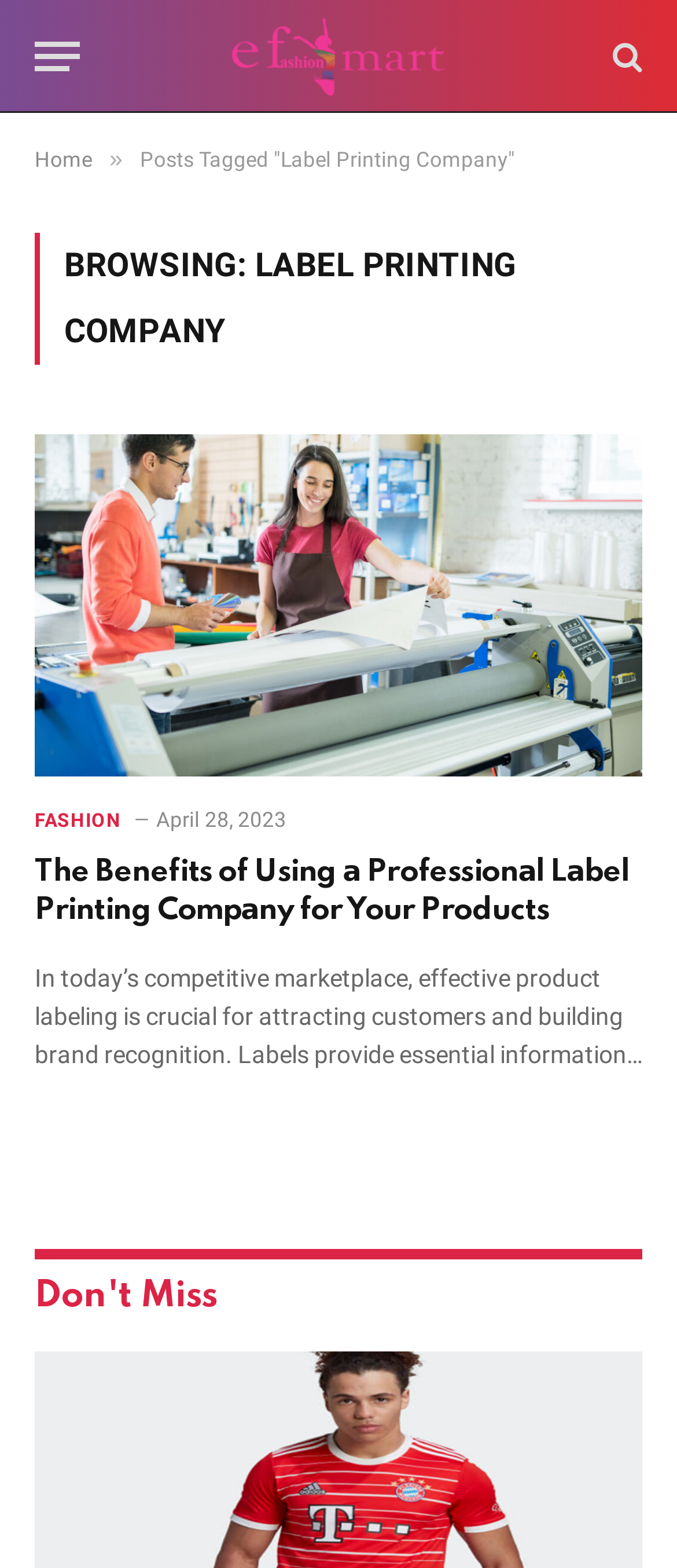What is the date of the article? Based on the image, give a response in one word or a short phrase.

April 28, 2023